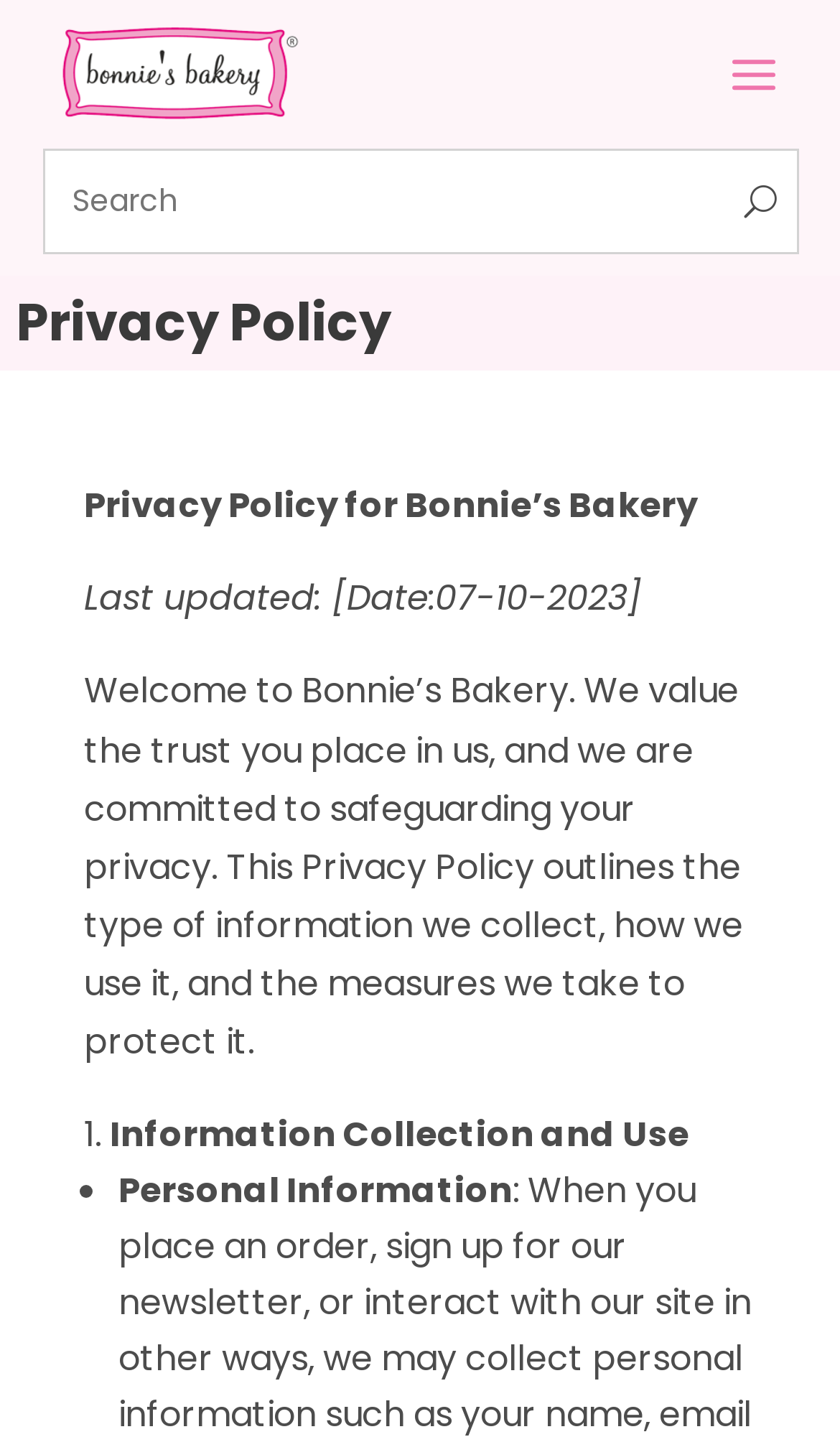What is the main topic of the webpage?
Analyze the image and provide a thorough answer to the question.

The webpage has a heading 'Privacy Policy' and the content revolves around the privacy policy of Bonnie's Bakery, indicating that the main topic of the webpage is the privacy policy.